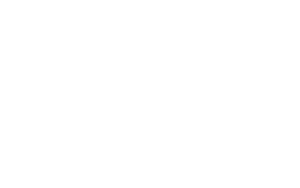Explain the content of the image in detail.

The image features a dynamic and appealing graphic representing the concept of a mobile kitchen rental, tailored for culinary ventures in Virginia. The visual is designed to capture the essence of flexibility and innovation in the food service industry. Perfectly suited for businesses seeking temporary kitchen solutions, this graphic emphasizes the practicality of mobile kitchens for events, renovations, and outdoor functions. With eye-catching design elements that convey a sense of readiness and accessibility, it aligns well with the narrative of providing high-quality, efficient culinary spaces on the go. The context highlights the benefits of mobile kitchen rentals, making it an essential resource for culinary entrepreneurs looking to adapt quickly to their changing needs.